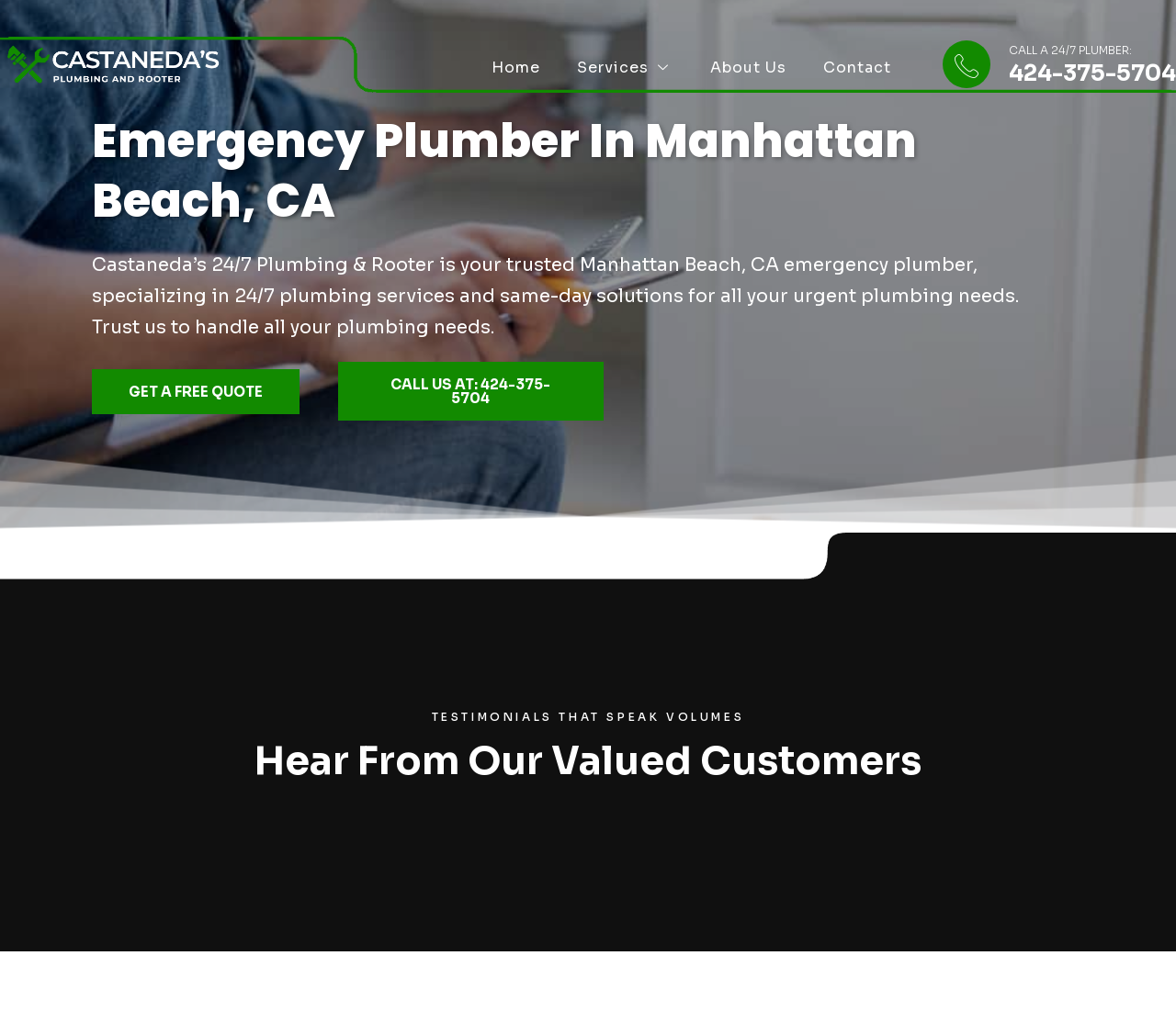Find the bounding box coordinates for the HTML element described as: "alt="logo header" title="Eagle-Eye-Logo"". The coordinates should consist of four float values between 0 and 1, i.e., [left, top, right, bottom].

None